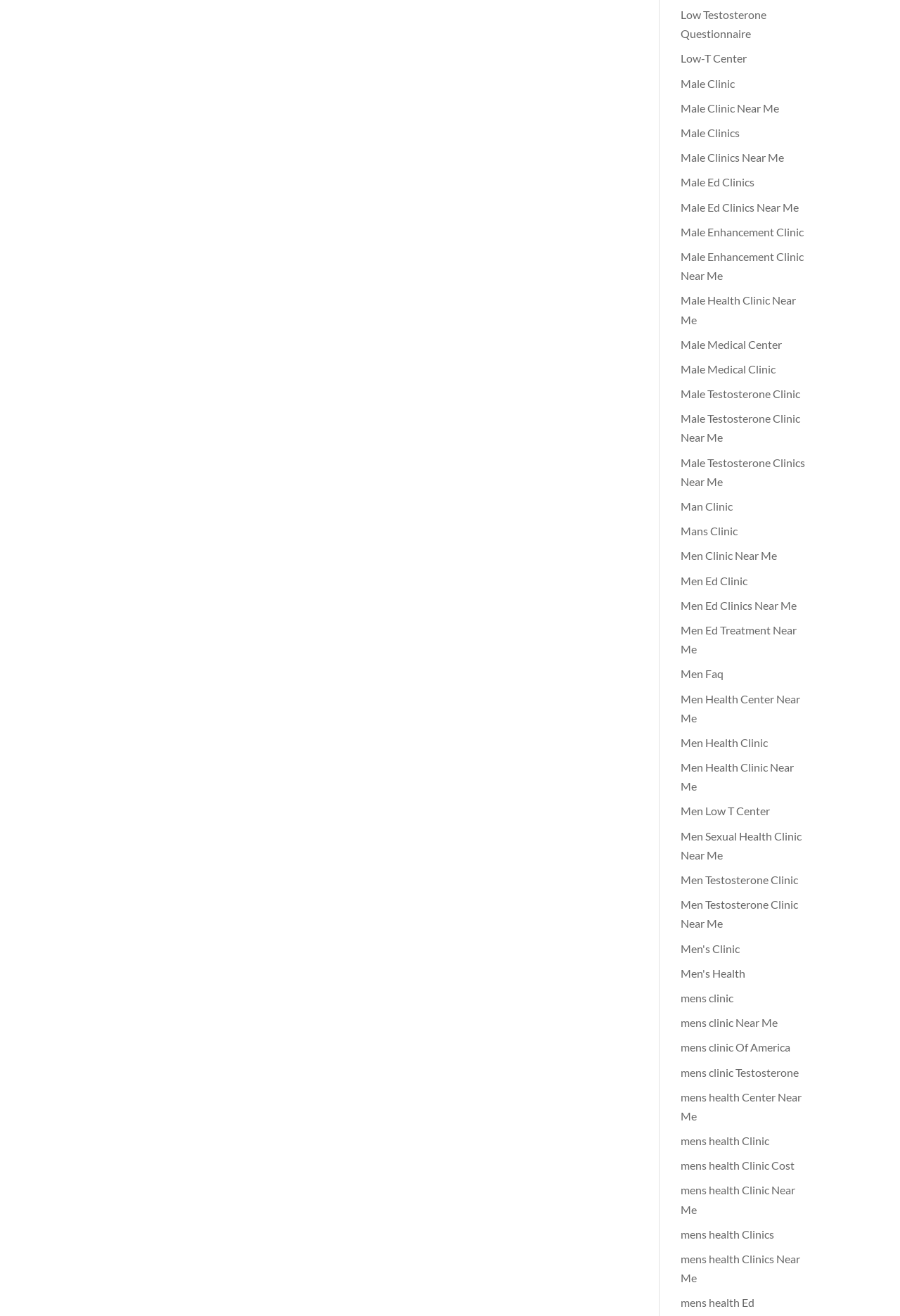Identify the bounding box coordinates for the region to click in order to carry out this instruction: "Explore Men's Health Clinic". Provide the coordinates using four float numbers between 0 and 1, formatted as [left, top, right, bottom].

[0.756, 0.734, 0.828, 0.744]